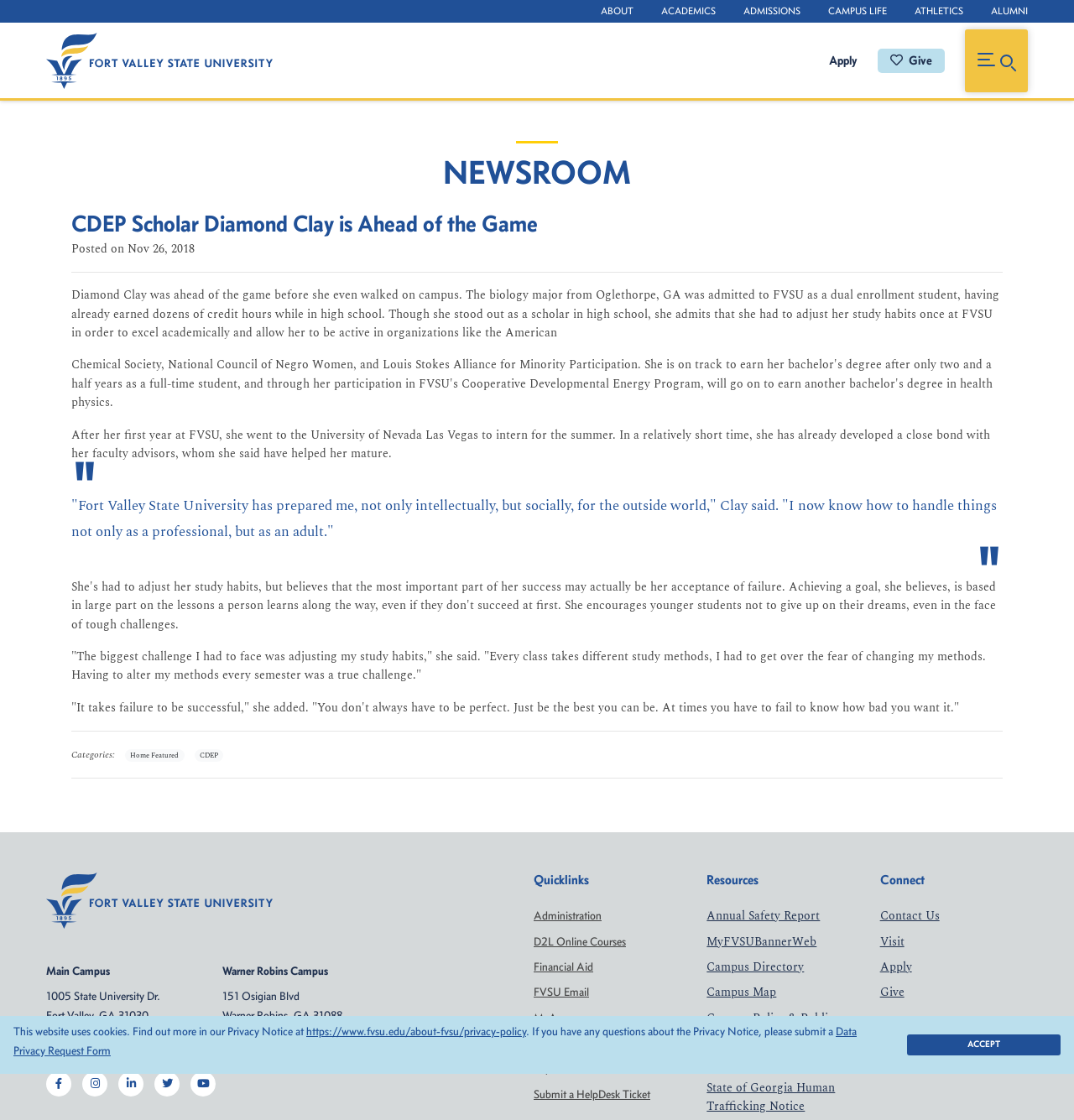What are the social media platforms available?
Provide a thorough and detailed answer to the question.

The social media platforms are listed at the bottom of the webpage, where there are links to Facebook, Instagram, LinkedIn, Twitter, and Youtube.